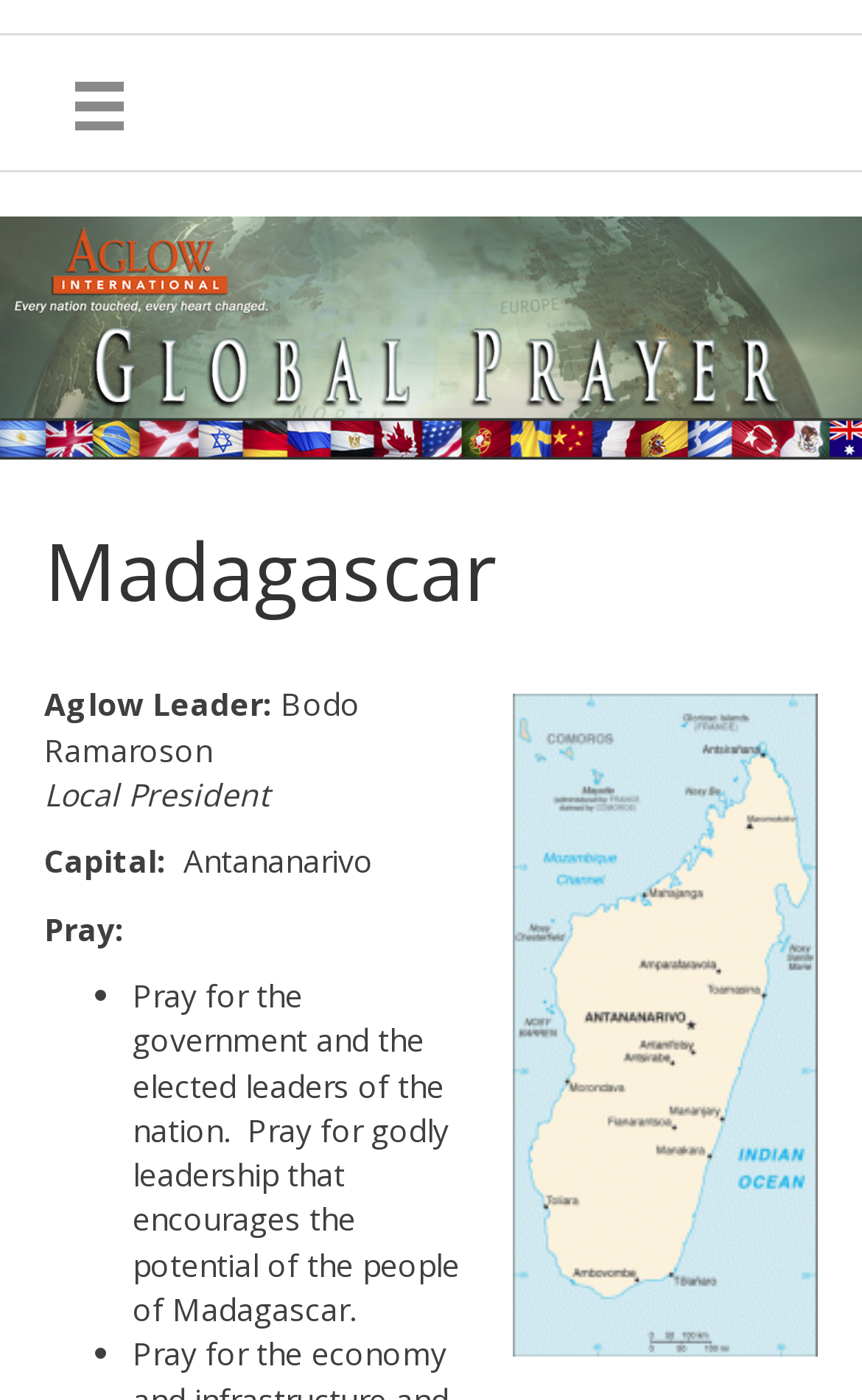Please answer the following question using a single word or phrase: 
What is the name of the Aglow leader?

Bodo Ramaroson